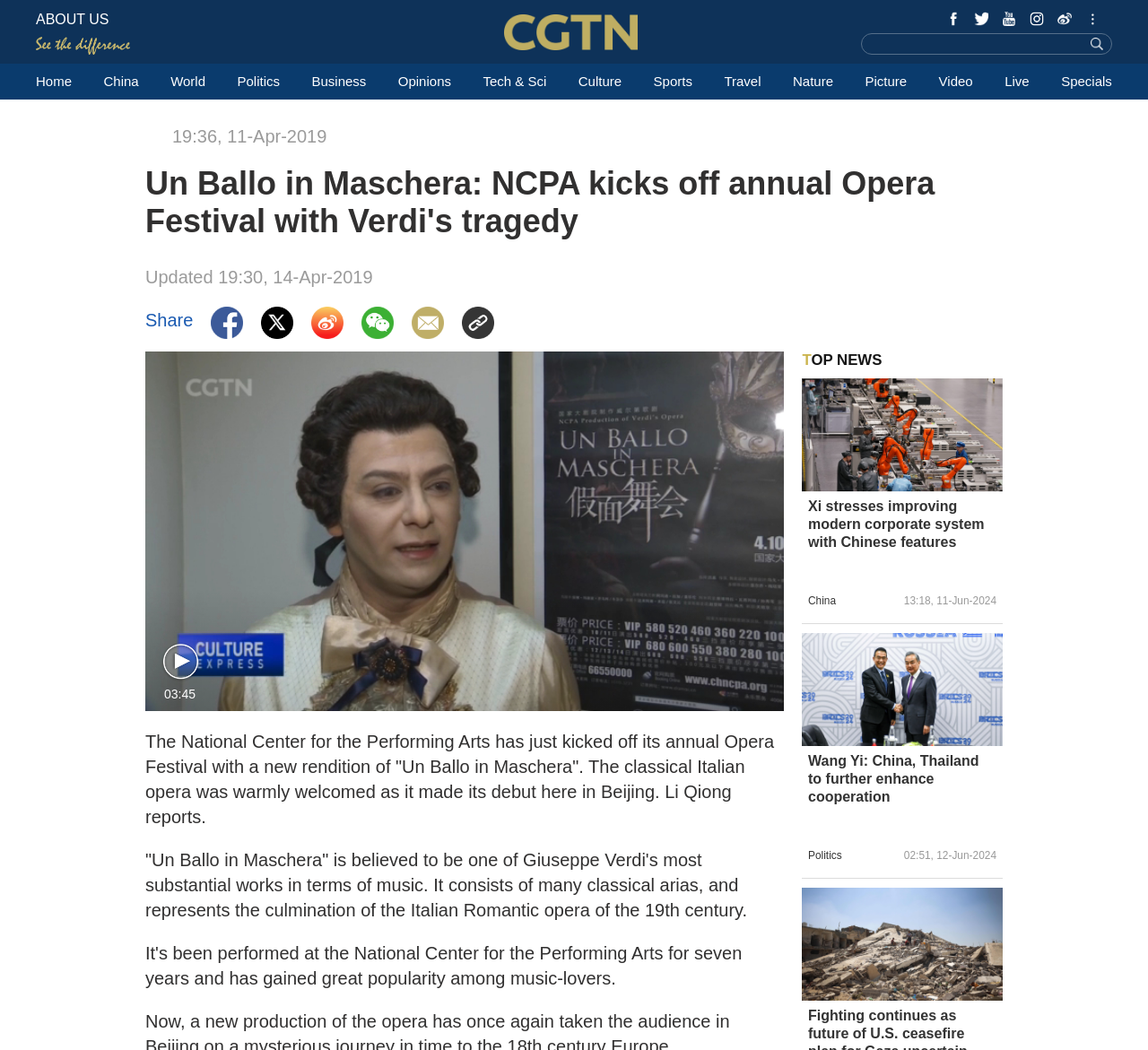Can you find the bounding box coordinates for the element that needs to be clicked to execute this instruction: "Go to the 'Blog' page"? The coordinates should be given as four float numbers between 0 and 1, i.e., [left, top, right, bottom].

None